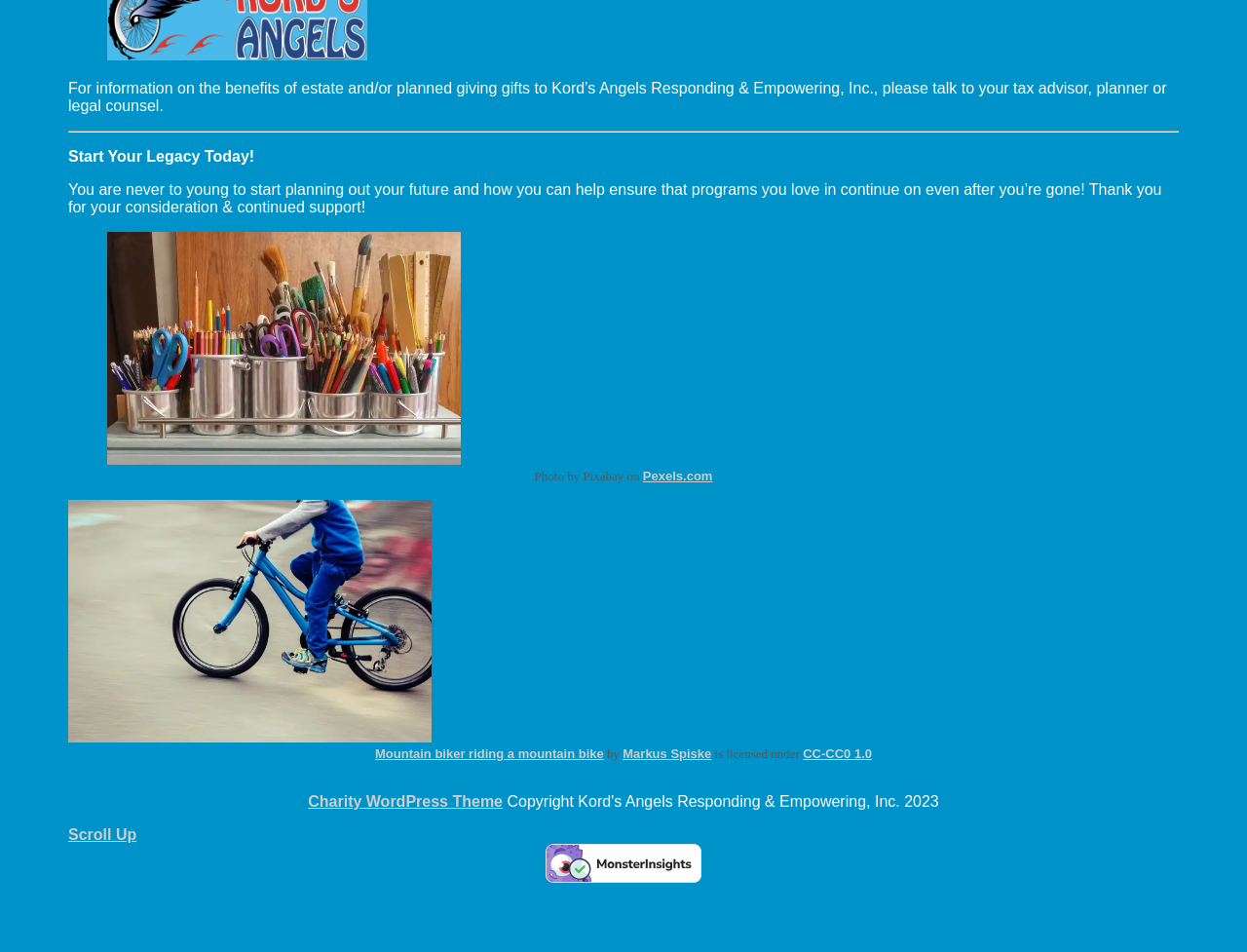Use a single word or phrase to respond to the question:
What is the organization's name?

Kord’s Angels Responding & Empowering, Inc.